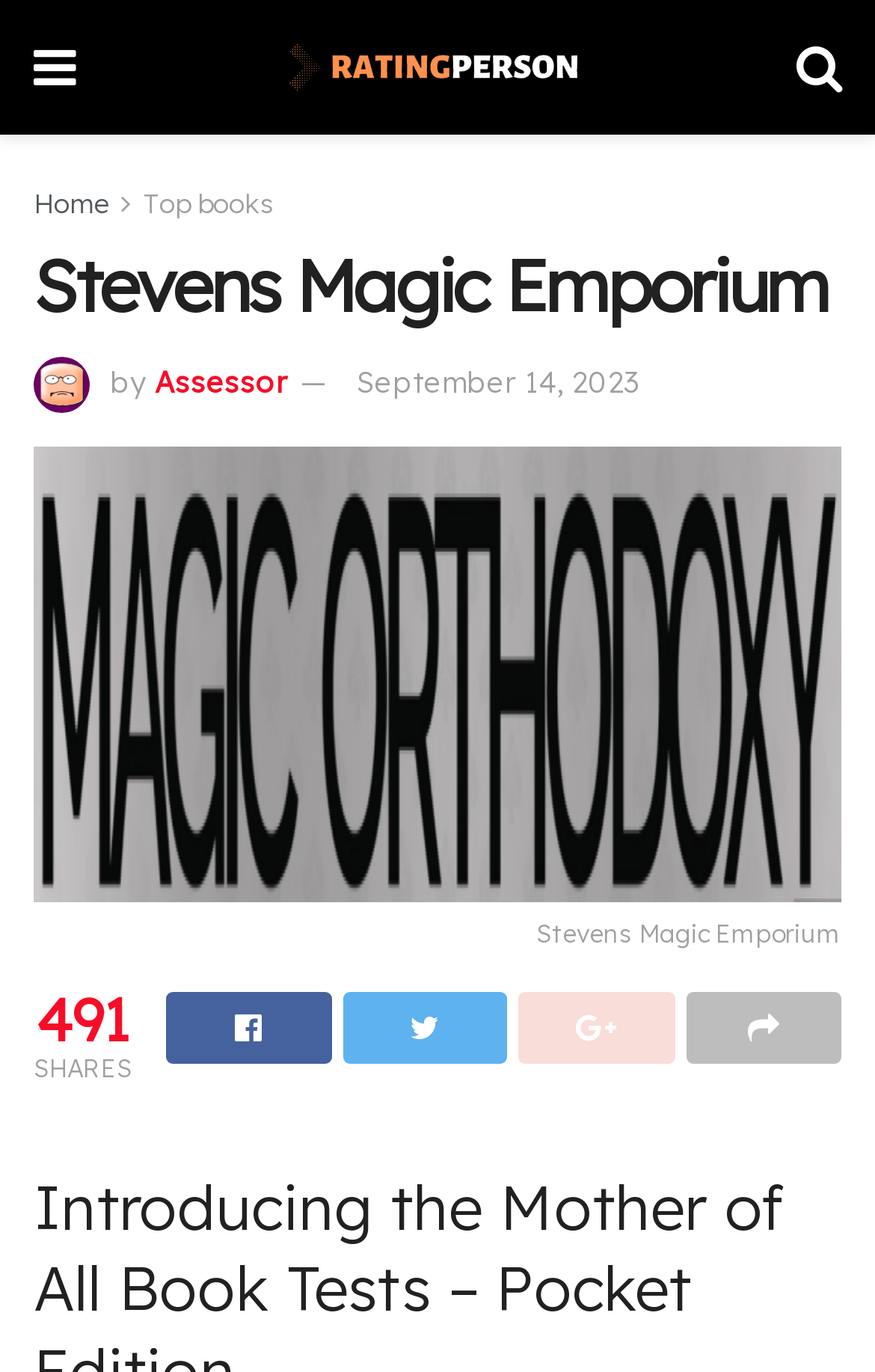Determine the coordinates of the bounding box for the clickable area needed to execute this instruction: "Go to Ratingperson".

[0.294, 0.016, 0.704, 0.082]